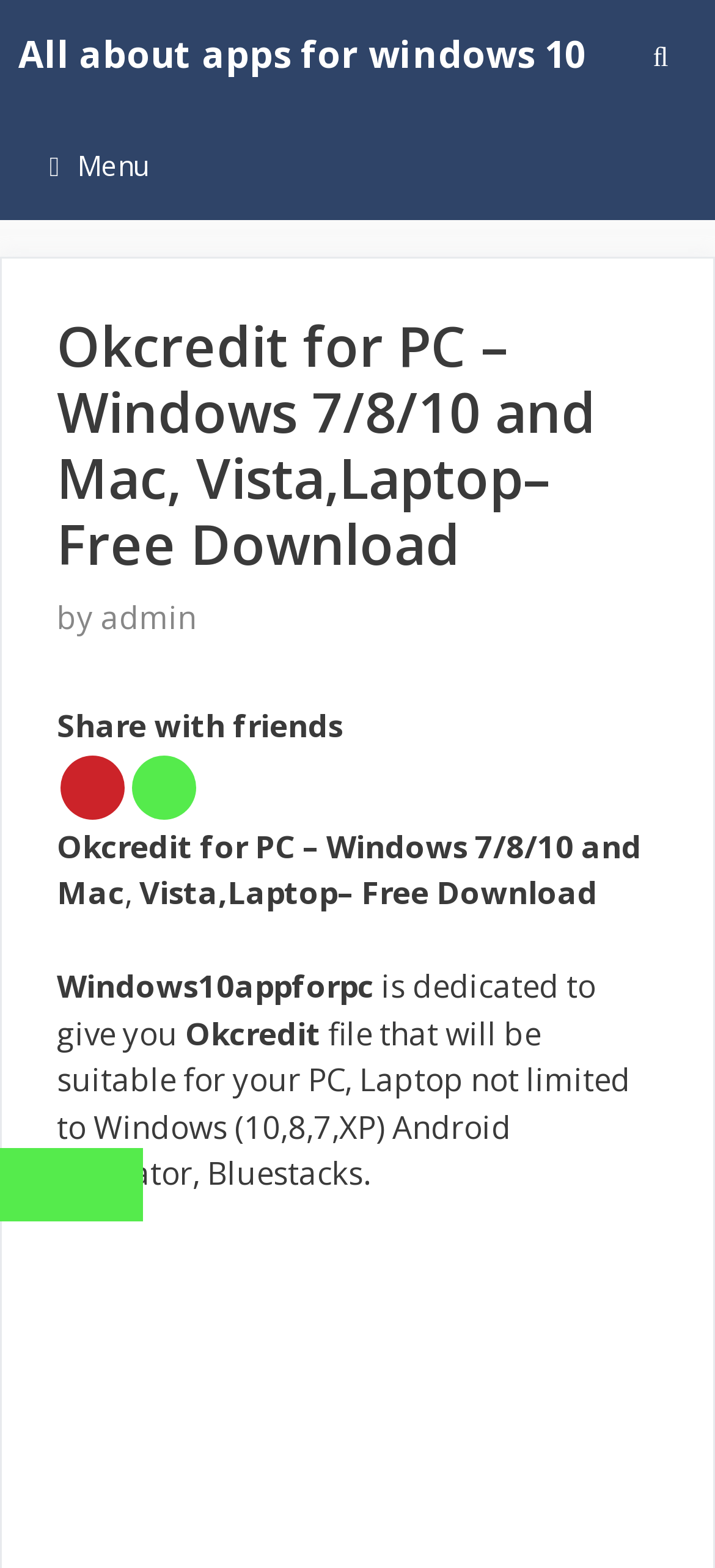What is the name of the app being discussed?
Refer to the image and provide a one-word or short phrase answer.

Okcredit